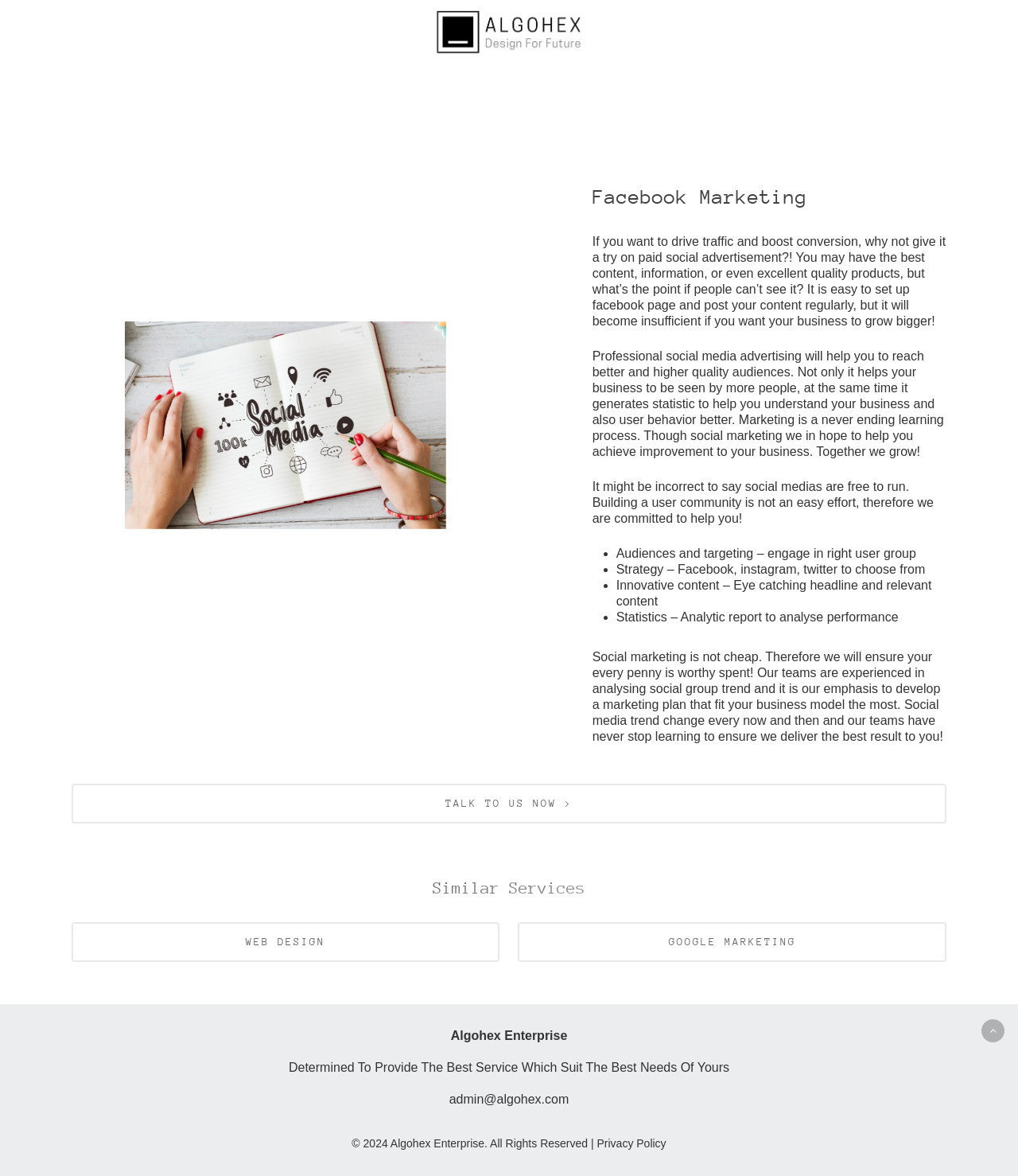What is the focus of the Algohex Enterprise team?
Look at the screenshot and give a one-word or phrase answer.

Develop marketing plan